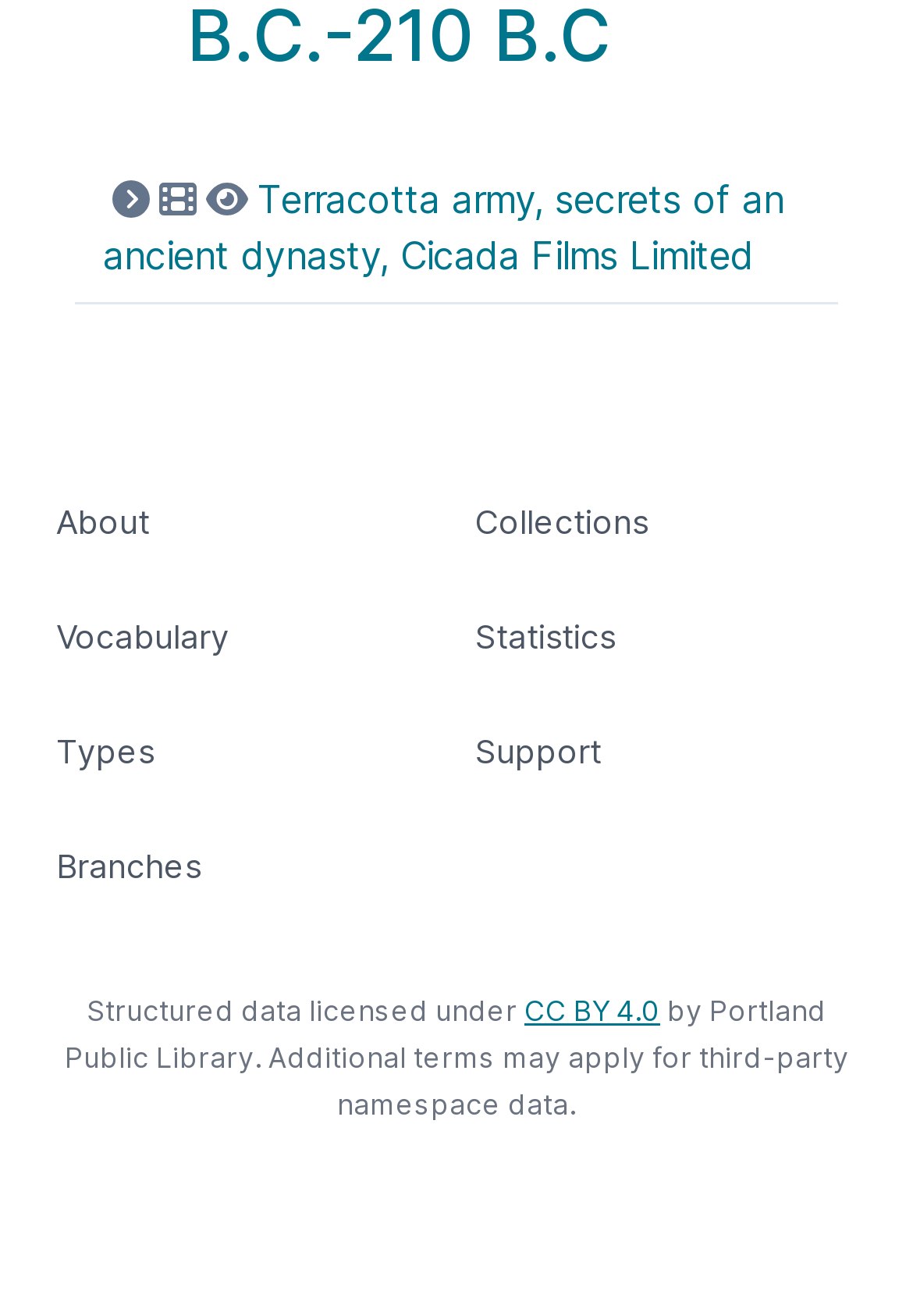Identify the bounding box of the UI element described as follows: "Toggle Menu". Provide the coordinates as four float numbers in the range of 0 to 1 [left, top, right, bottom].

None